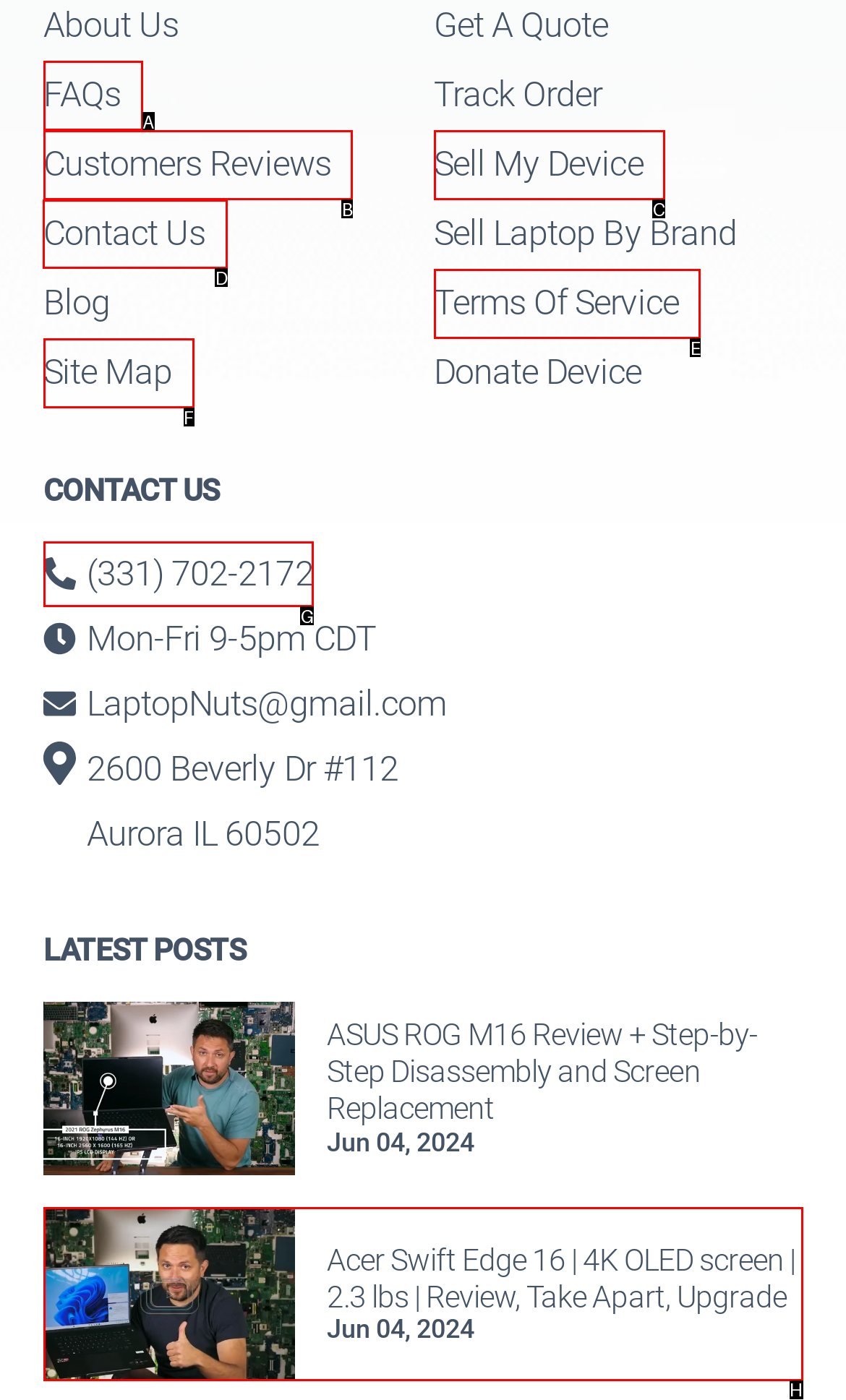Indicate the HTML element to be clicked to accomplish this task: Contact Us Respond using the letter of the correct option.

D